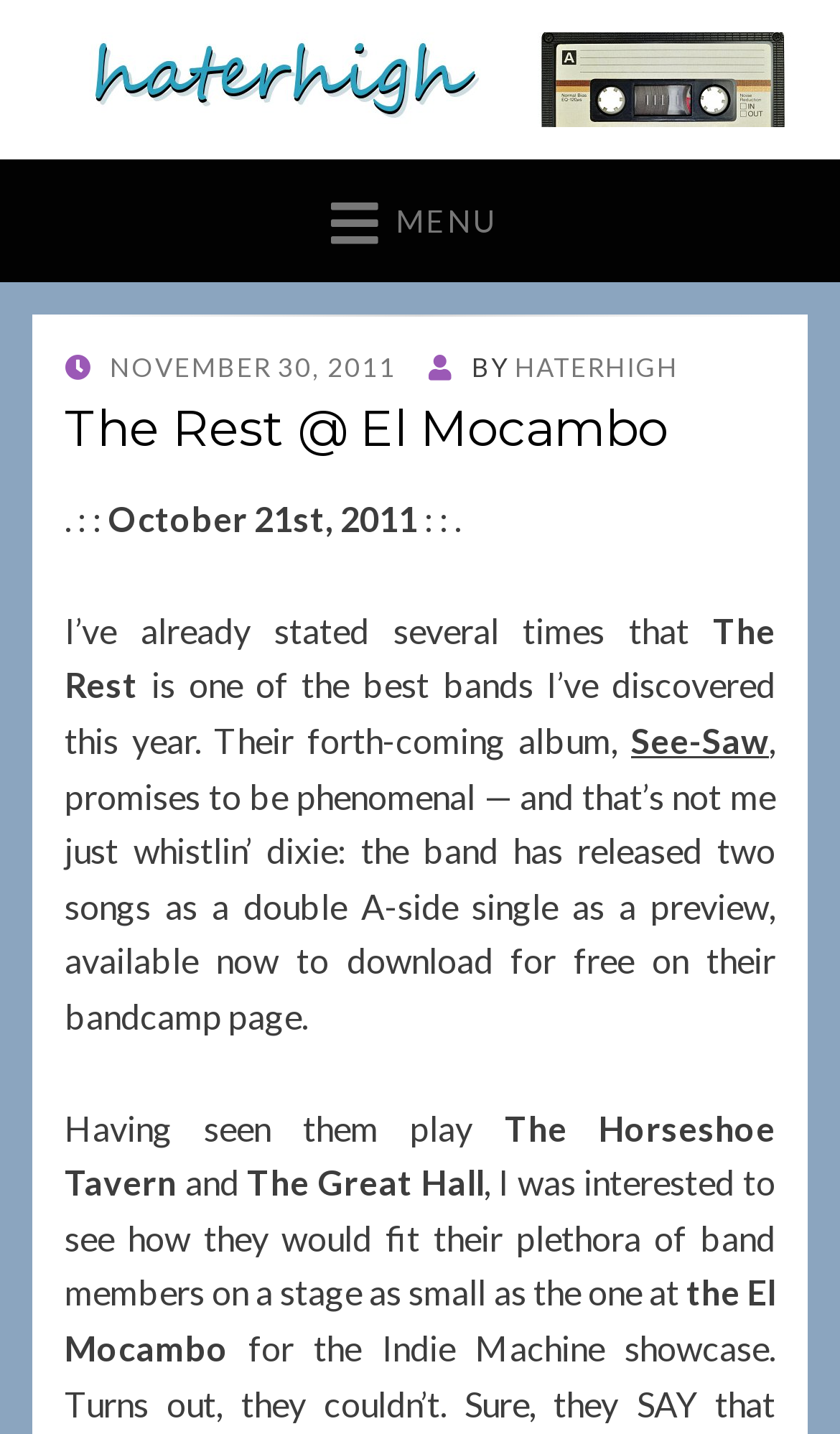How many venues are mentioned in the text?
Using the visual information, answer the question in a single word or phrase.

3